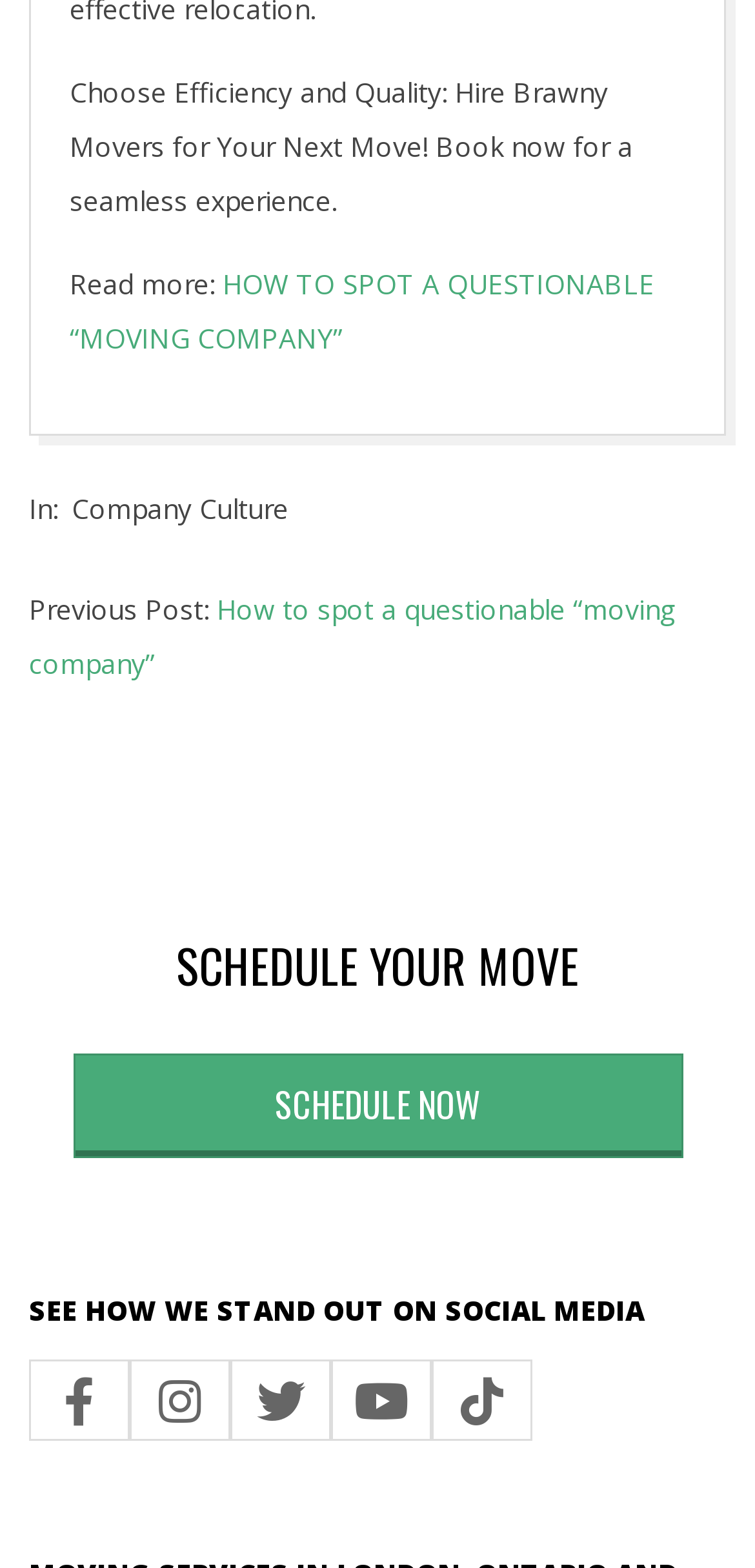Pinpoint the bounding box coordinates for the area that should be clicked to perform the following instruction: "Book now for a seamless experience".

[0.092, 0.047, 0.838, 0.14]